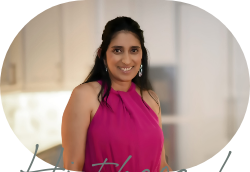Answer succinctly with a single word or phrase:
What is the atmosphere of the kitchen setting?

Inviting